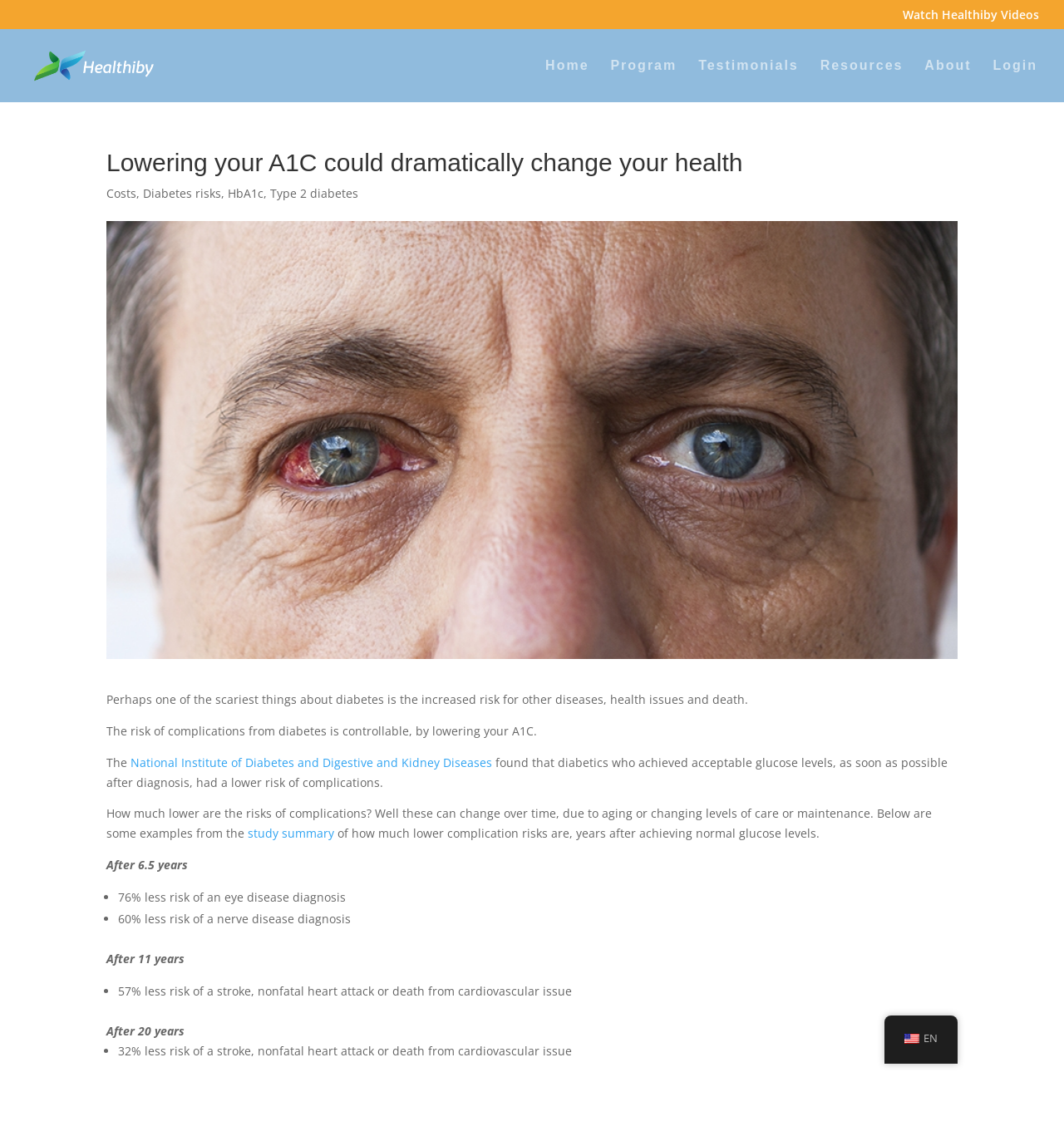Kindly determine the bounding box coordinates of the area that needs to be clicked to fulfill this instruction: "Watch Healthiby videos".

[0.848, 0.008, 0.977, 0.026]